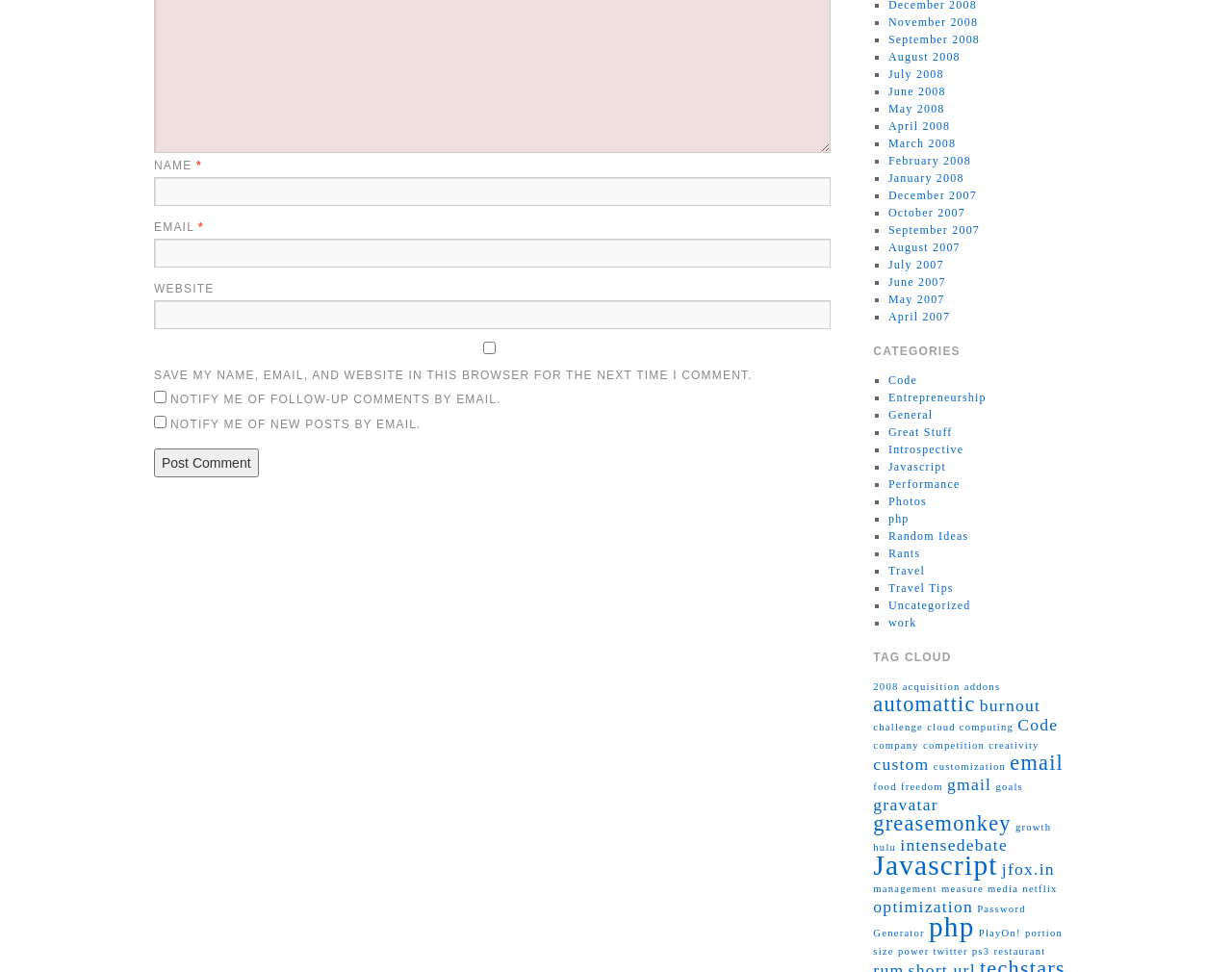Please identify the bounding box coordinates of the area that needs to be clicked to follow this instruction: "Click the 'November 2008' link".

[0.721, 0.016, 0.794, 0.03]